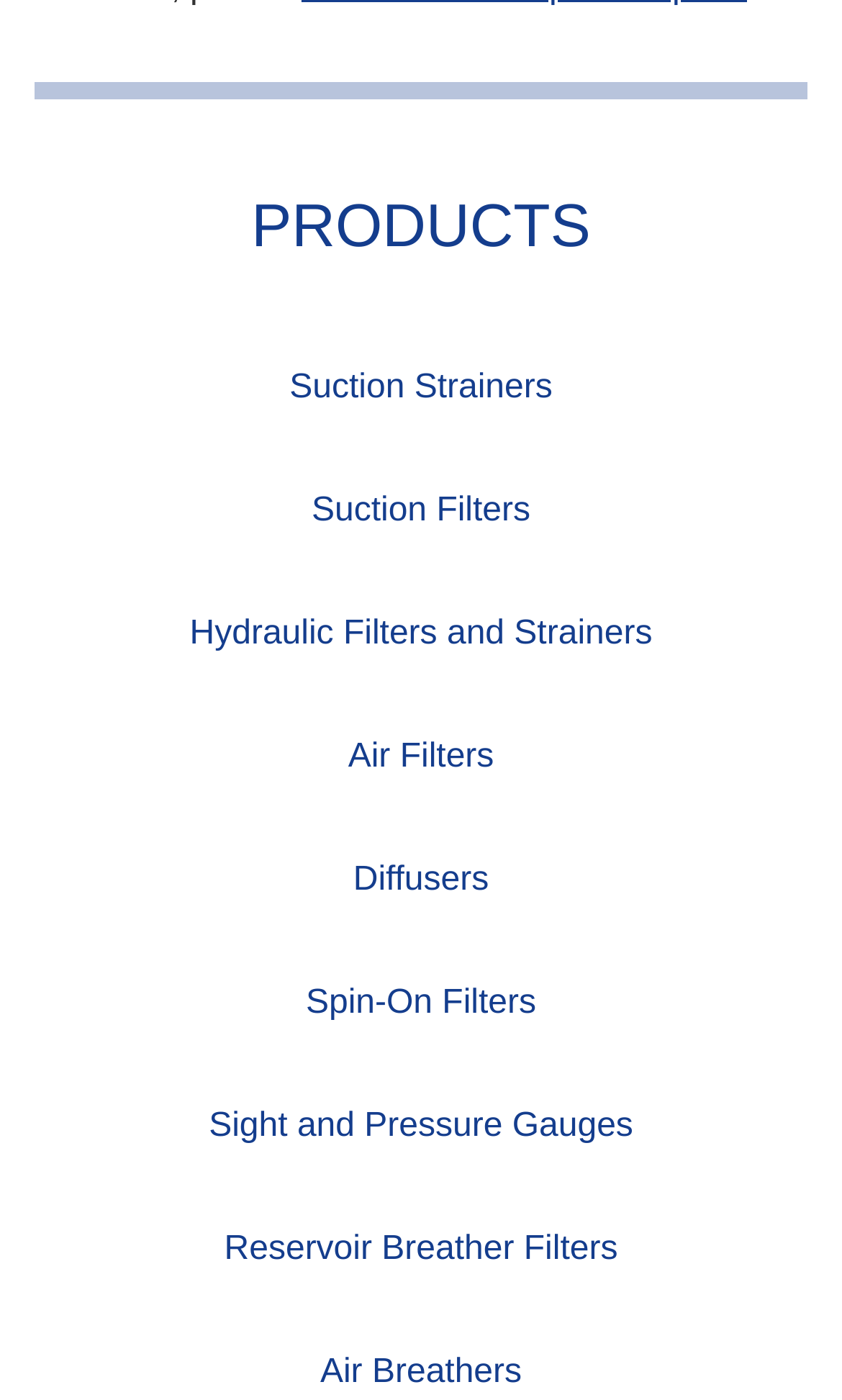Pinpoint the bounding box coordinates of the area that should be clicked to complete the following instruction: "View Nova's Facebook page". The coordinates must be given as four float numbers between 0 and 1, i.e., [left, top, right, bottom].

None